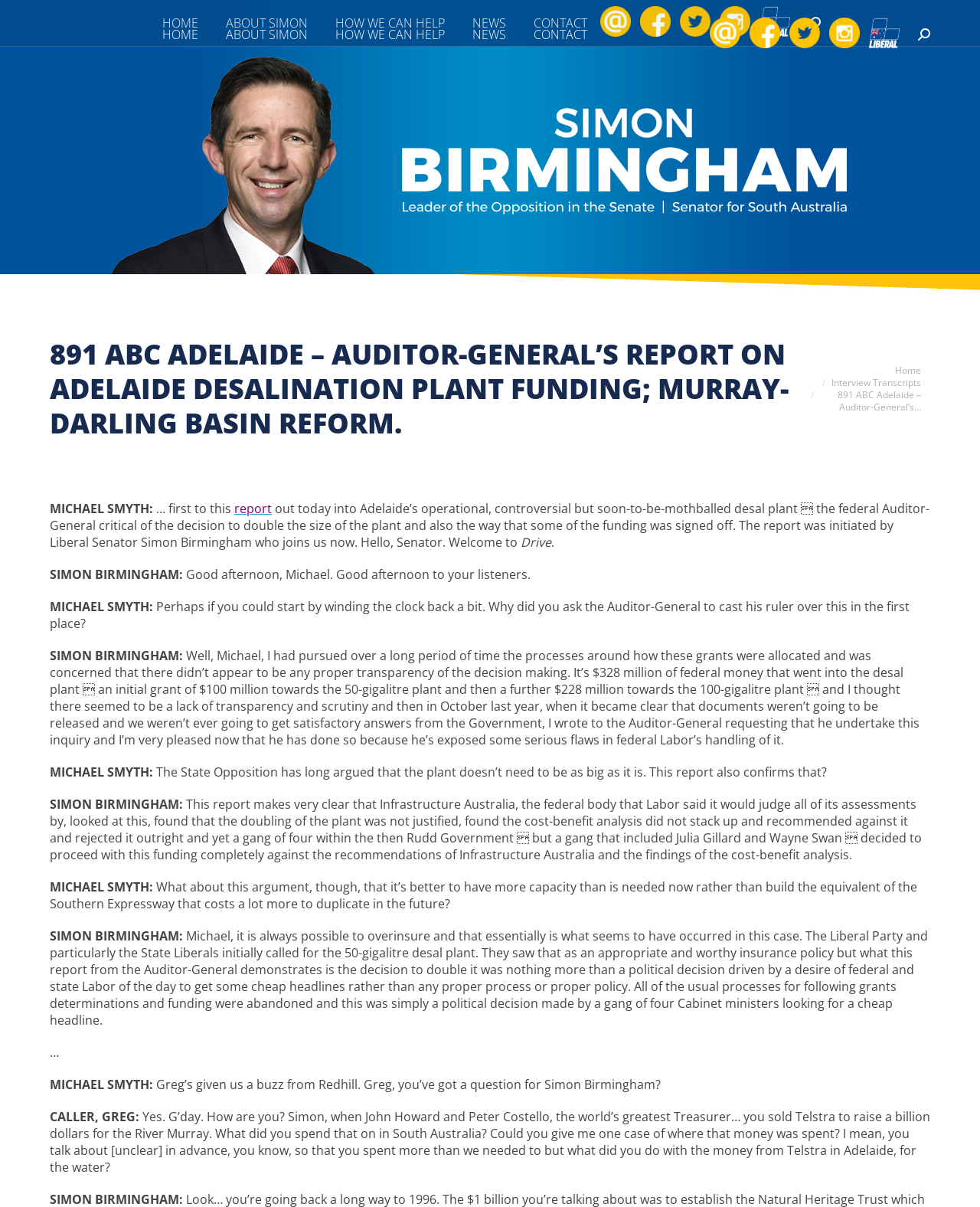Find the bounding box coordinates of the element's region that should be clicked in order to follow the given instruction: "Click HOME". The coordinates should consist of four float numbers between 0 and 1, i.e., [left, top, right, bottom].

[0.162, 0.01, 0.205, 0.048]